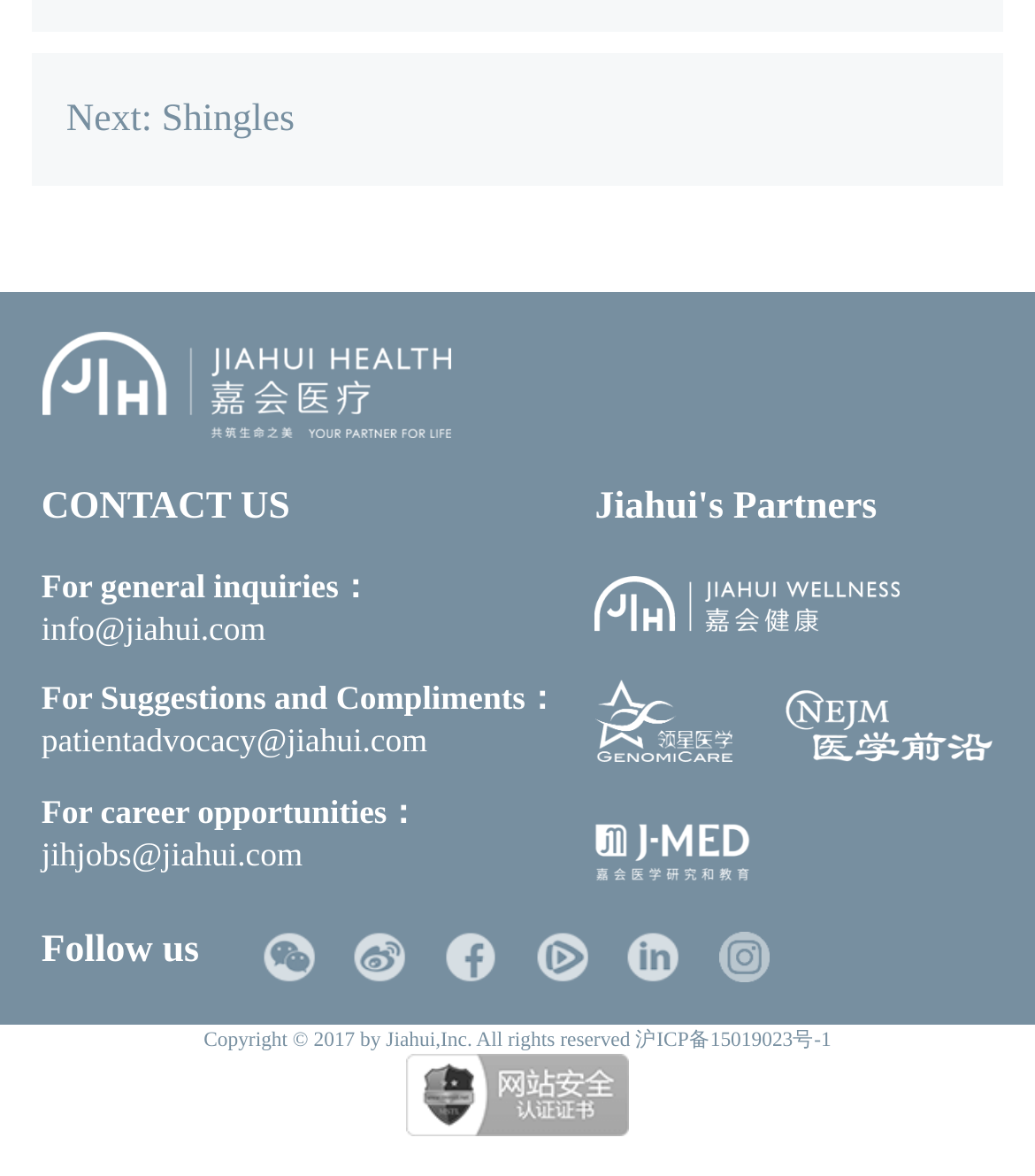Determine the bounding box coordinates for the area that should be clicked to carry out the following instruction: "Contact us through email".

[0.04, 0.519, 0.257, 0.55]